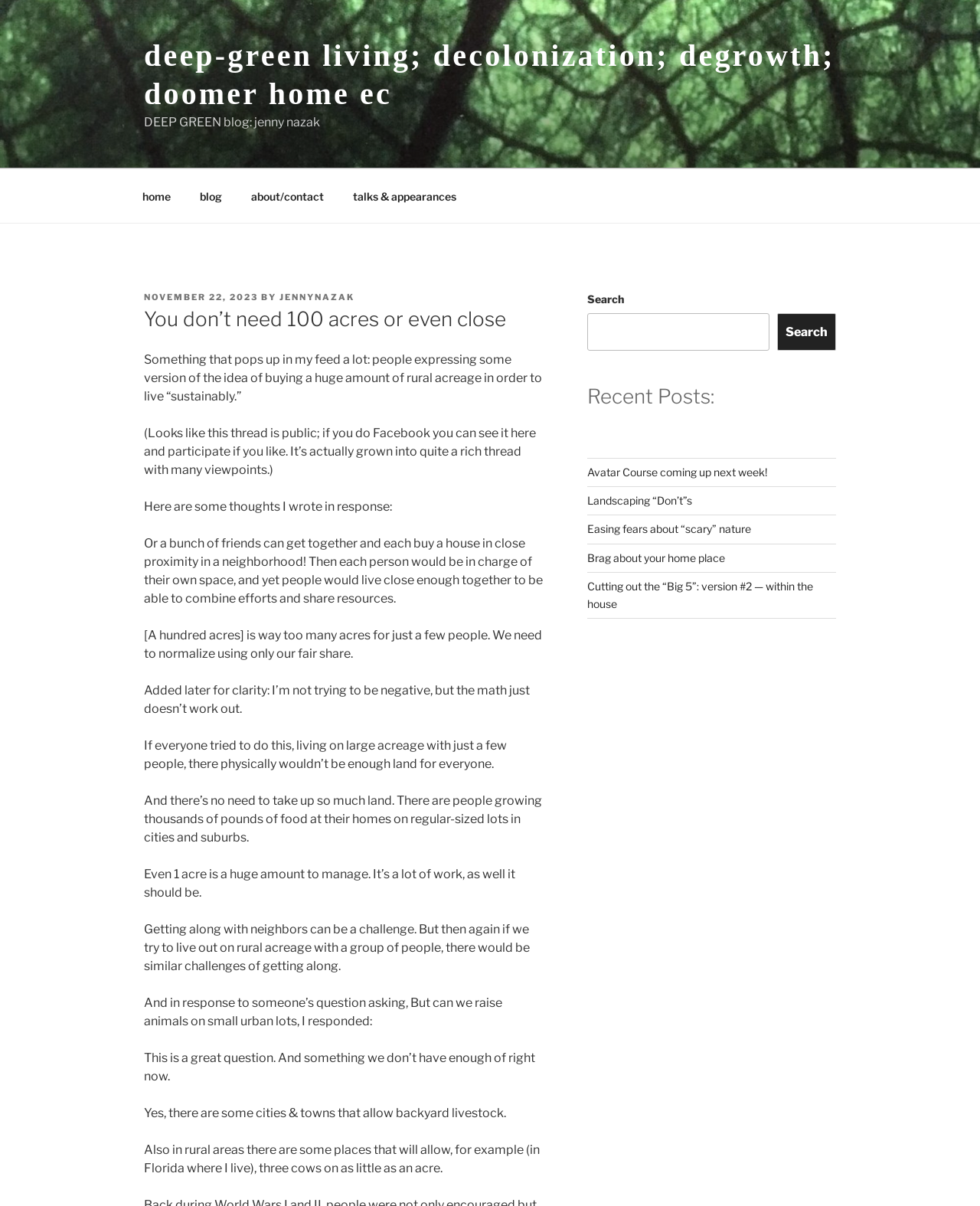Find the bounding box coordinates of the clickable region needed to perform the following instruction: "Click on the 'home' link". The coordinates should be provided as four float numbers between 0 and 1, i.e., [left, top, right, bottom].

[0.131, 0.147, 0.188, 0.178]